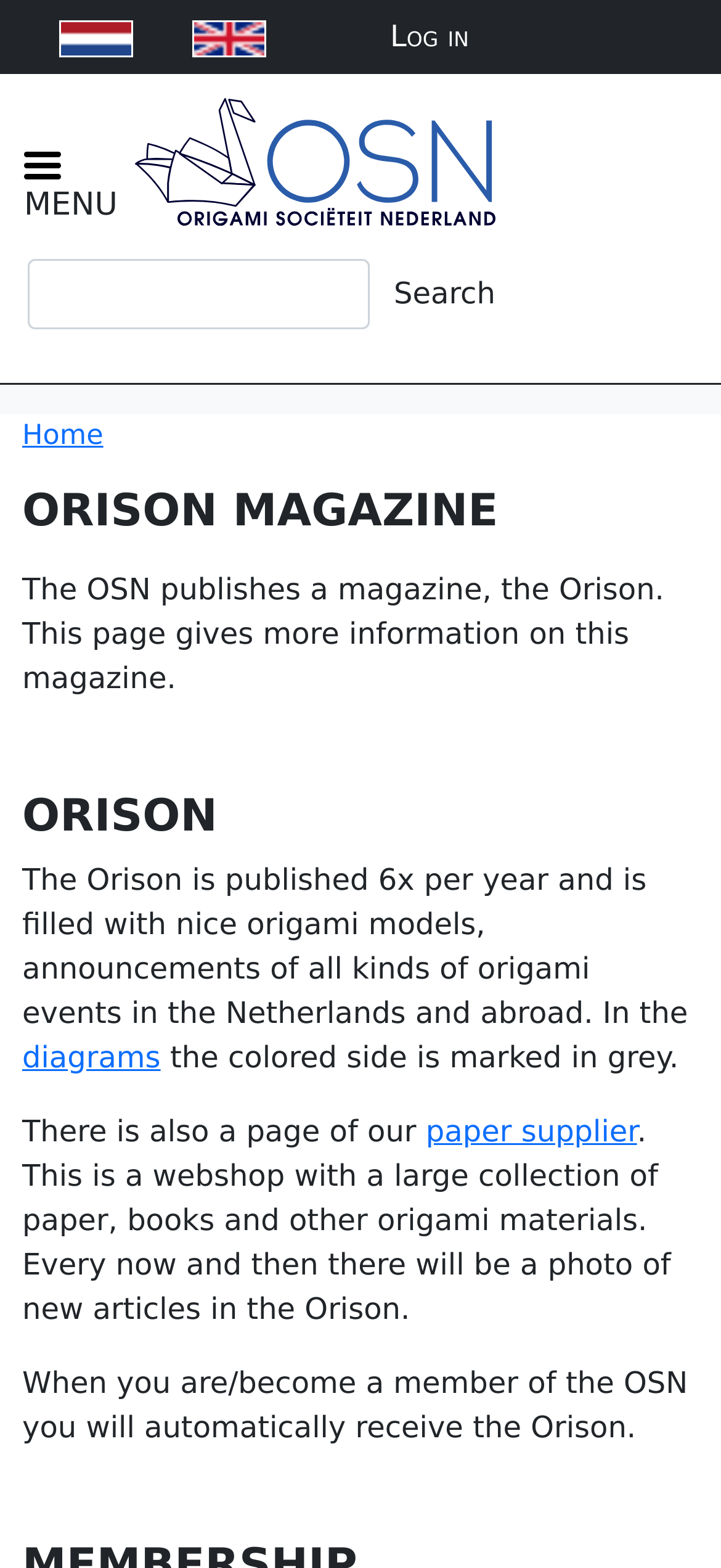Determine the bounding box coordinates of the clickable area required to perform the following instruction: "Log in to your account". The coordinates should be represented as four float numbers between 0 and 1: [left, top, right, bottom].

[0.5, 0.0, 0.691, 0.047]